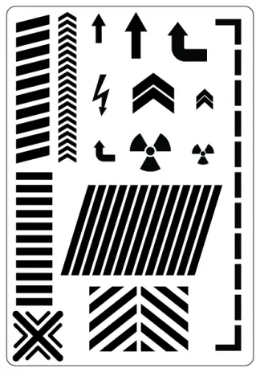Break down the image and provide a full description, noting any significant aspects.

The image showcases an industrial airbrush stencil featuring a variety of geometric shapes and symbols. Predominantly in black and white, the stencil includes patterns such as arrows, chevrons, diagonal lines, and hazard symbols, ideal for creating striking designs. The stencil’s layout offers diverse options for airbrushing, enhancing creativity in projects like model painting, art, or crafts. This specific stencil is part of a product line known as the "Industrial Shapes Stencil," available for $15.95, making it a versatile tool for artists and hobbyists alike.